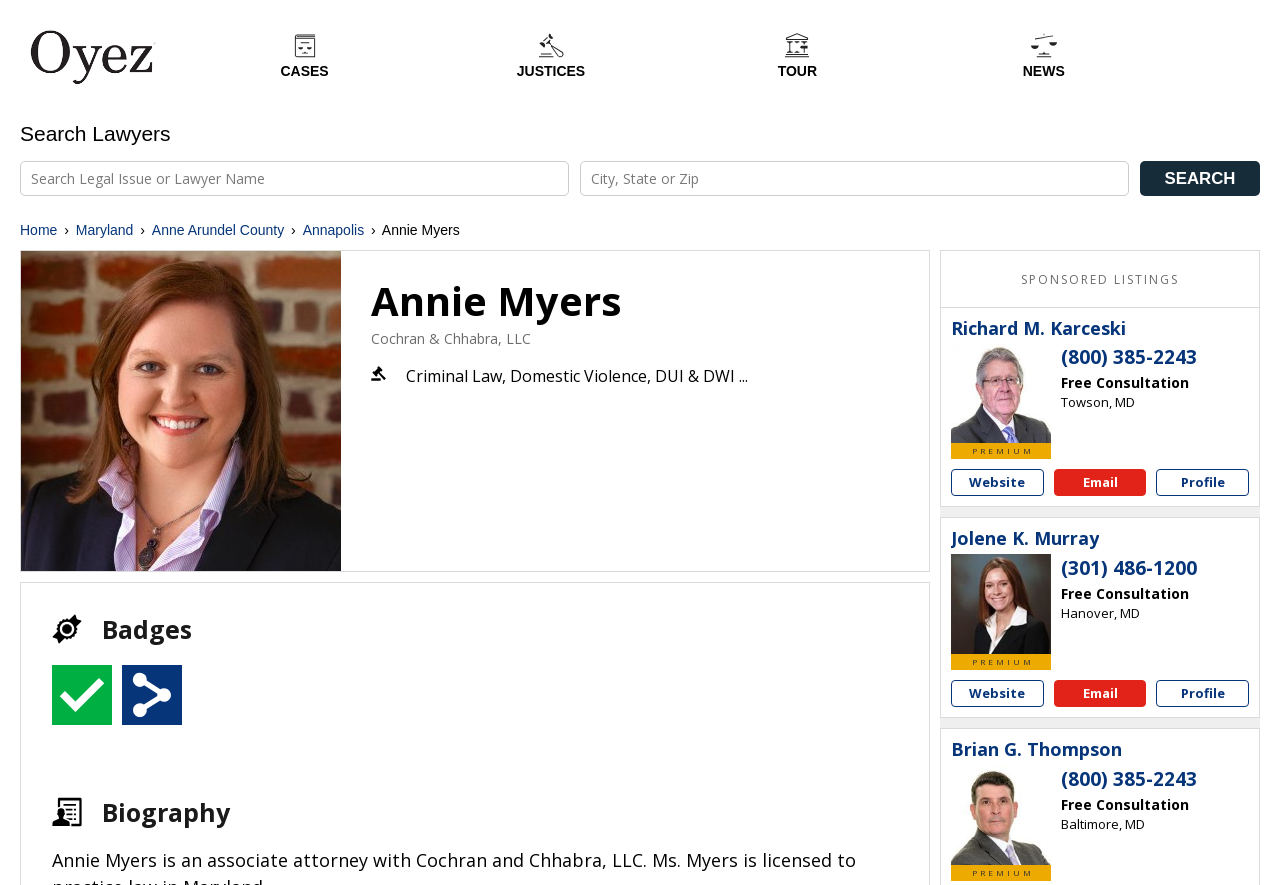Determine the bounding box coordinates for the UI element described. Format the coordinates as (top-left x, top-left y, bottom-right x, bottom-right y) and ensure all values are between 0 and 1. Element description: Annapolis

[0.236, 0.248, 0.284, 0.271]